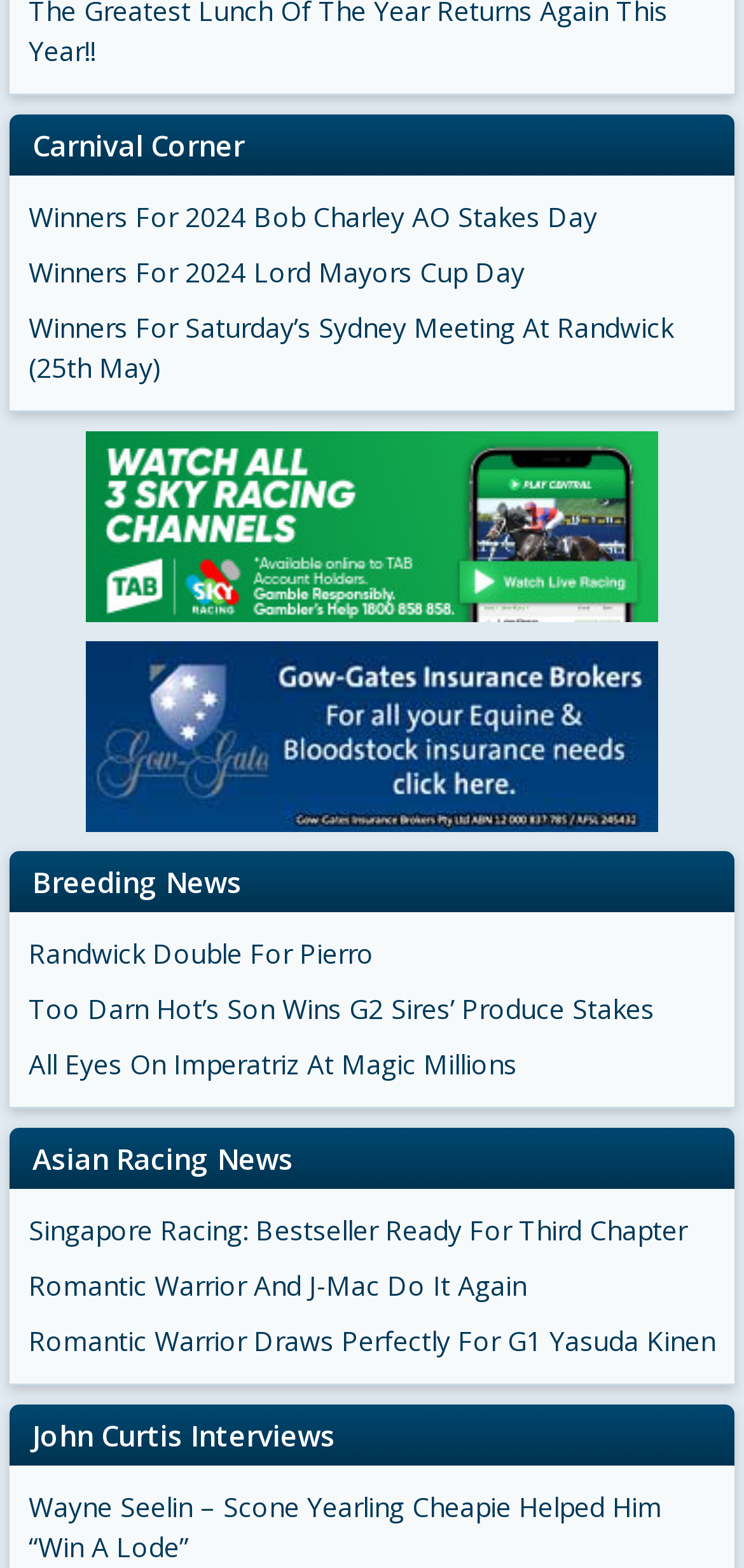How many links are under the heading 'Asian Racing News'?
Based on the image, provide a one-word or brief-phrase response.

3